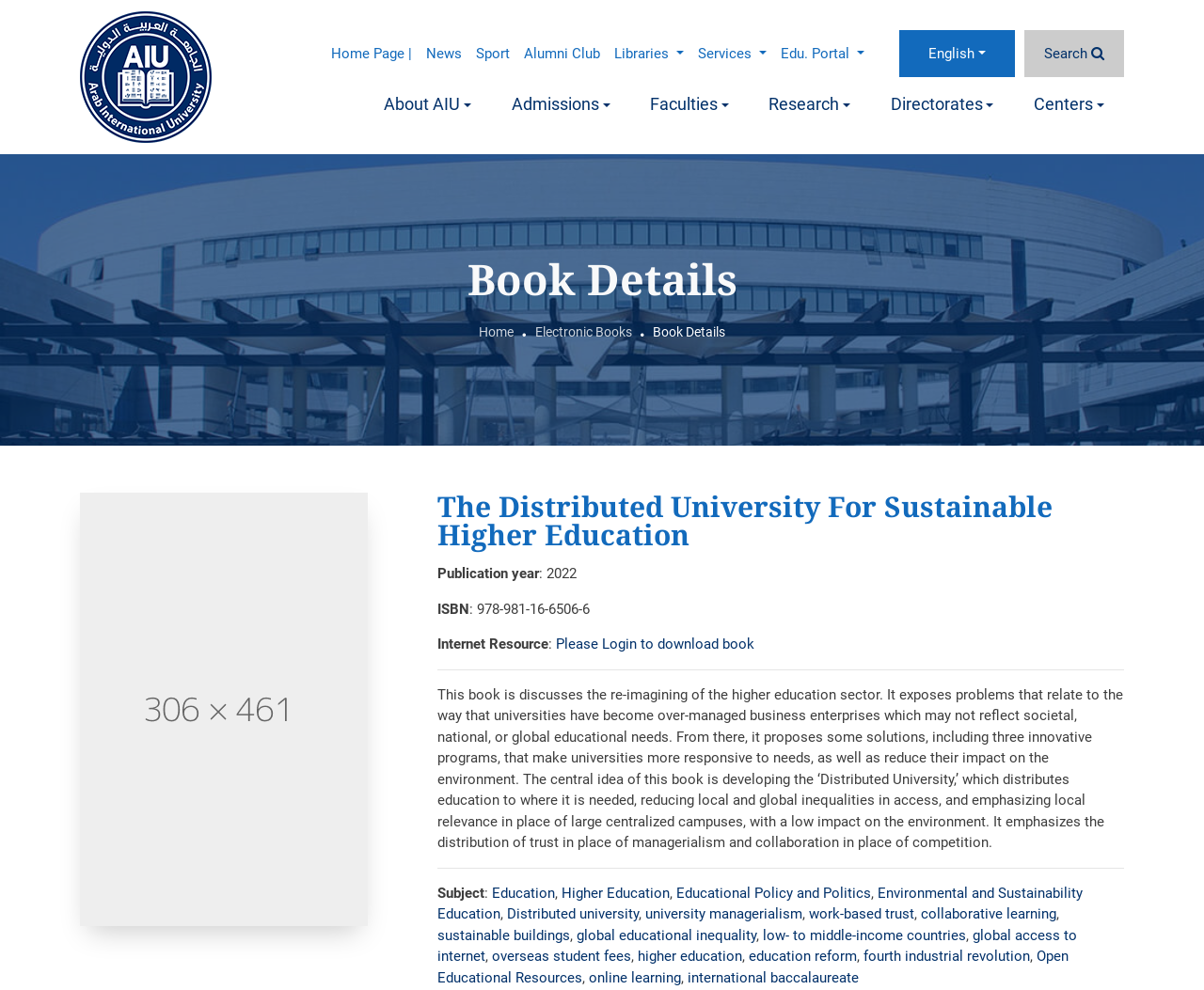Answer the question with a brief word or phrase:
What is the main topic of the book?

Higher Education